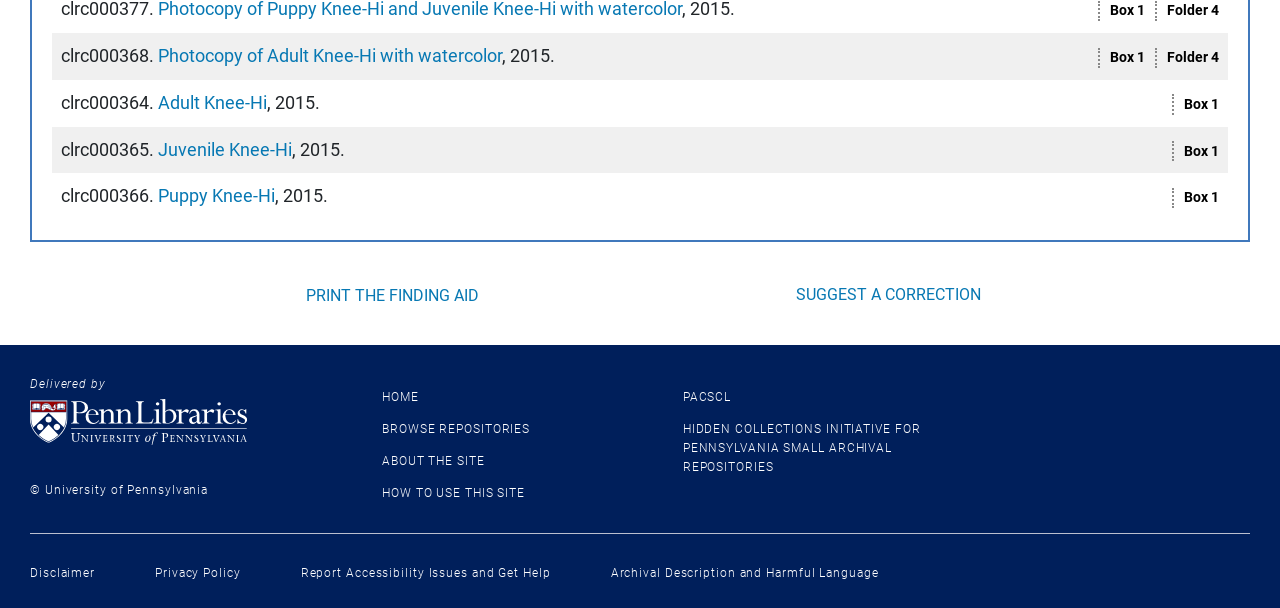Identify the bounding box coordinates of the element that should be clicked to fulfill this task: "Click on the 'Android' link". The coordinates should be provided as four float numbers between 0 and 1, i.e., [left, top, right, bottom].

None